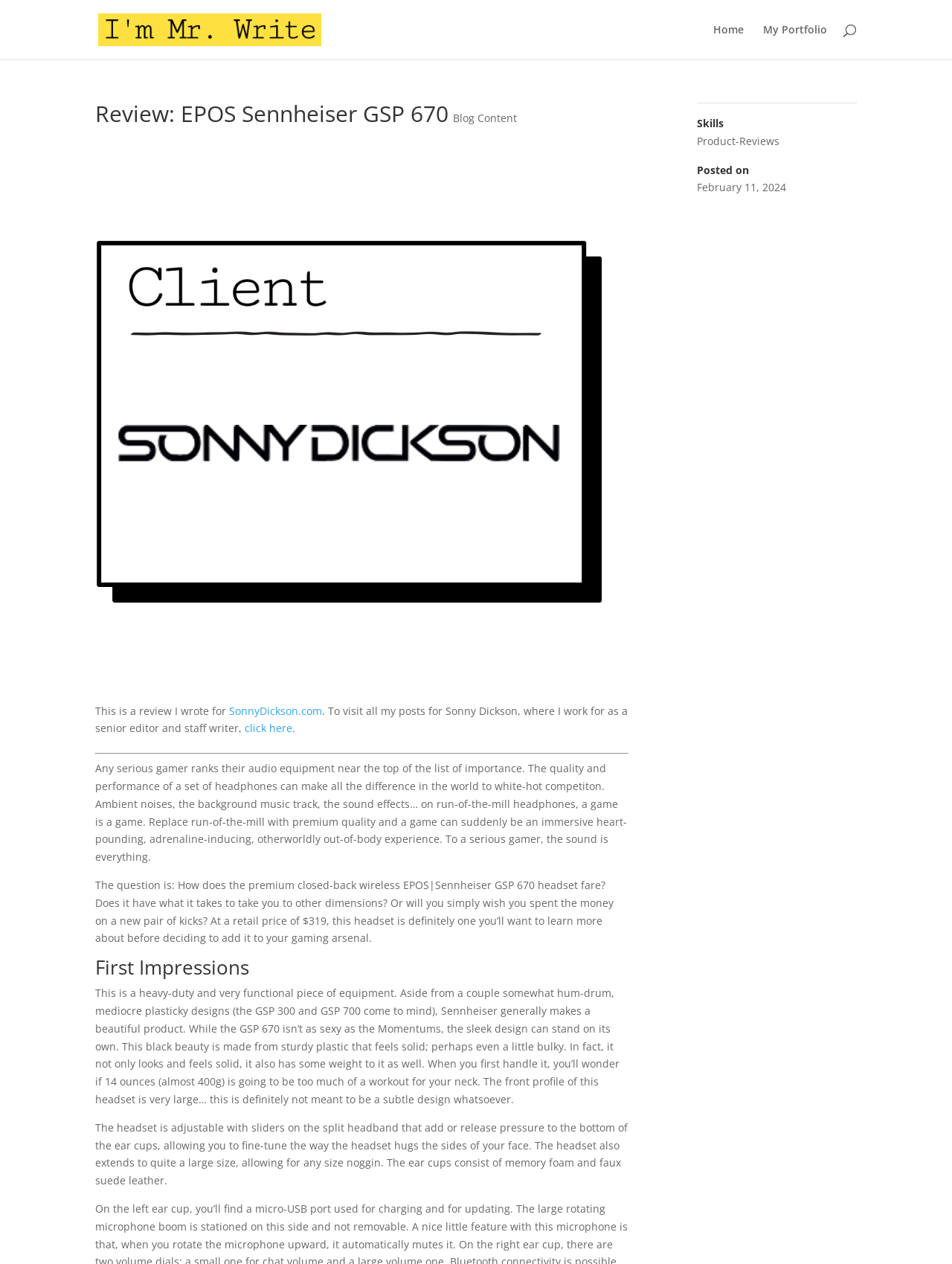Locate the bounding box coordinates of the segment that needs to be clicked to meet this instruction: "Search for something".

[0.1, 0.0, 0.9, 0.001]